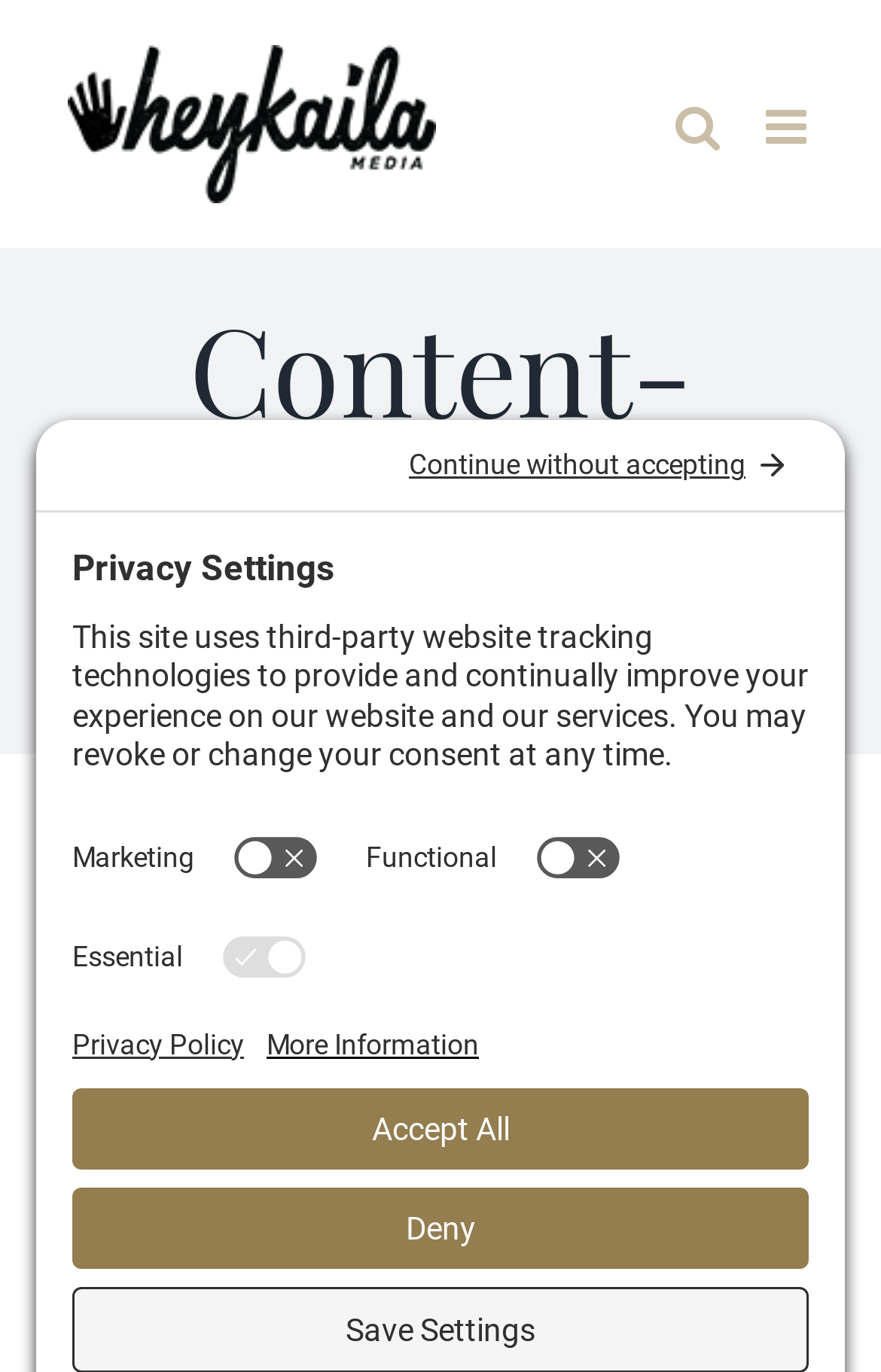Provide a comprehensive description of the webpage.

The webpage is about HeyKaila Media, a web design and strategy company based in Regina, Saskatchewan. At the top left corner, there is a logo of the company, which is also a link. Next to the logo, there is a toggle button to open the mobile menu and another toggle button to open the mobile search.

Below the top navigation bar, there is a page title bar that spans the entire width of the page. Within this bar, there is a heading that reads "Content-First Design" and a paragraph of text that explains the company's approach to building websites, which involves using the client's content to define the layout and elements of the site.

On the right side of the page, there is a section related to privacy settings. This section has a heading that reads "Privacy Settings" and a paragraph of text that explains how the site uses third-party tracking technologies to improve the user's experience. Below this text, there are three switches labeled "Marketing", "Functional", and "Essential", which allow users to customize their privacy settings. The "Essential" switch is disabled and checked by default.

Further down the page, there are three buttons: "Open Privacy Policy", "More Information", and "Deny". Finally, at the bottom of the page, there is an "Accept All" button.

Throughout the page, there are no images other than the company logo. The layout is organized, with clear headings and concise text.